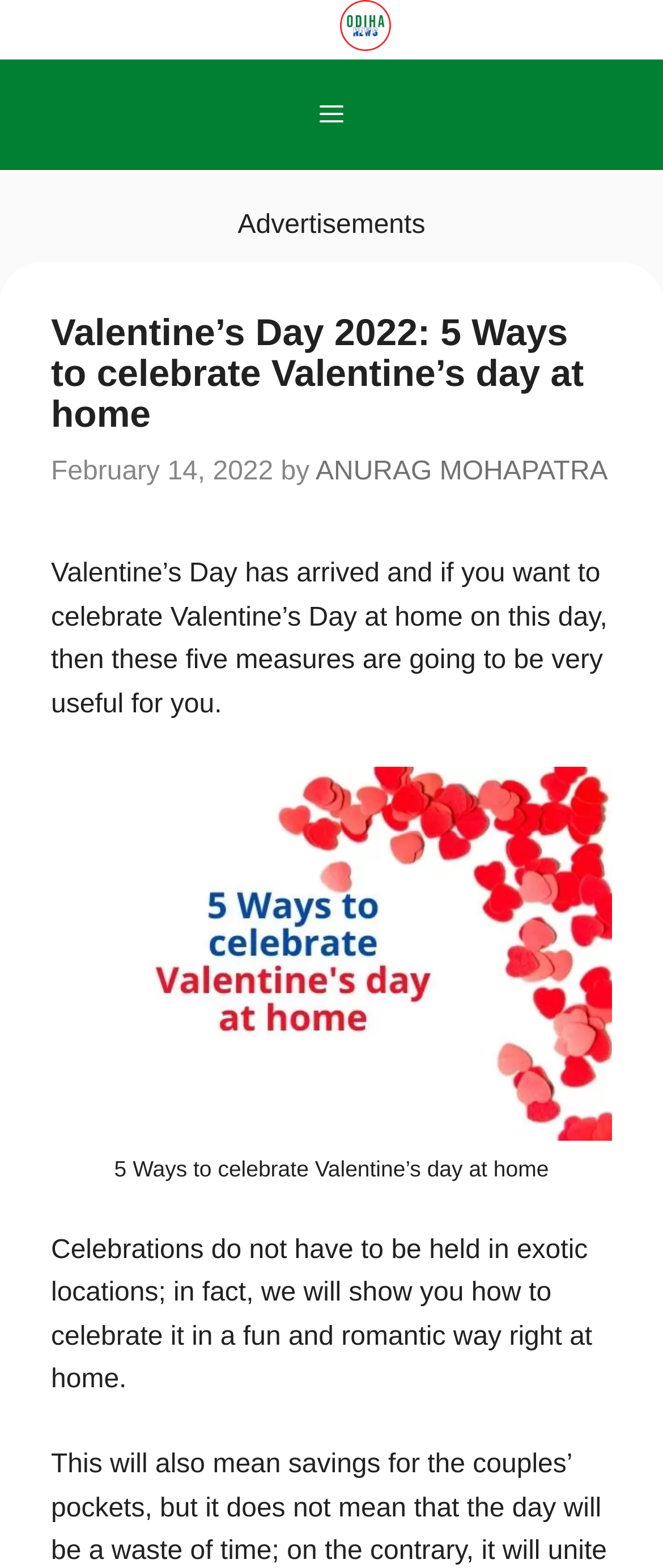From the element description: "Menu", extract the bounding box coordinates of the UI element. The coordinates should be expressed as four float numbers between 0 and 1, in the order [left, top, right, bottom].

[0.051, 0.038, 0.949, 0.108]